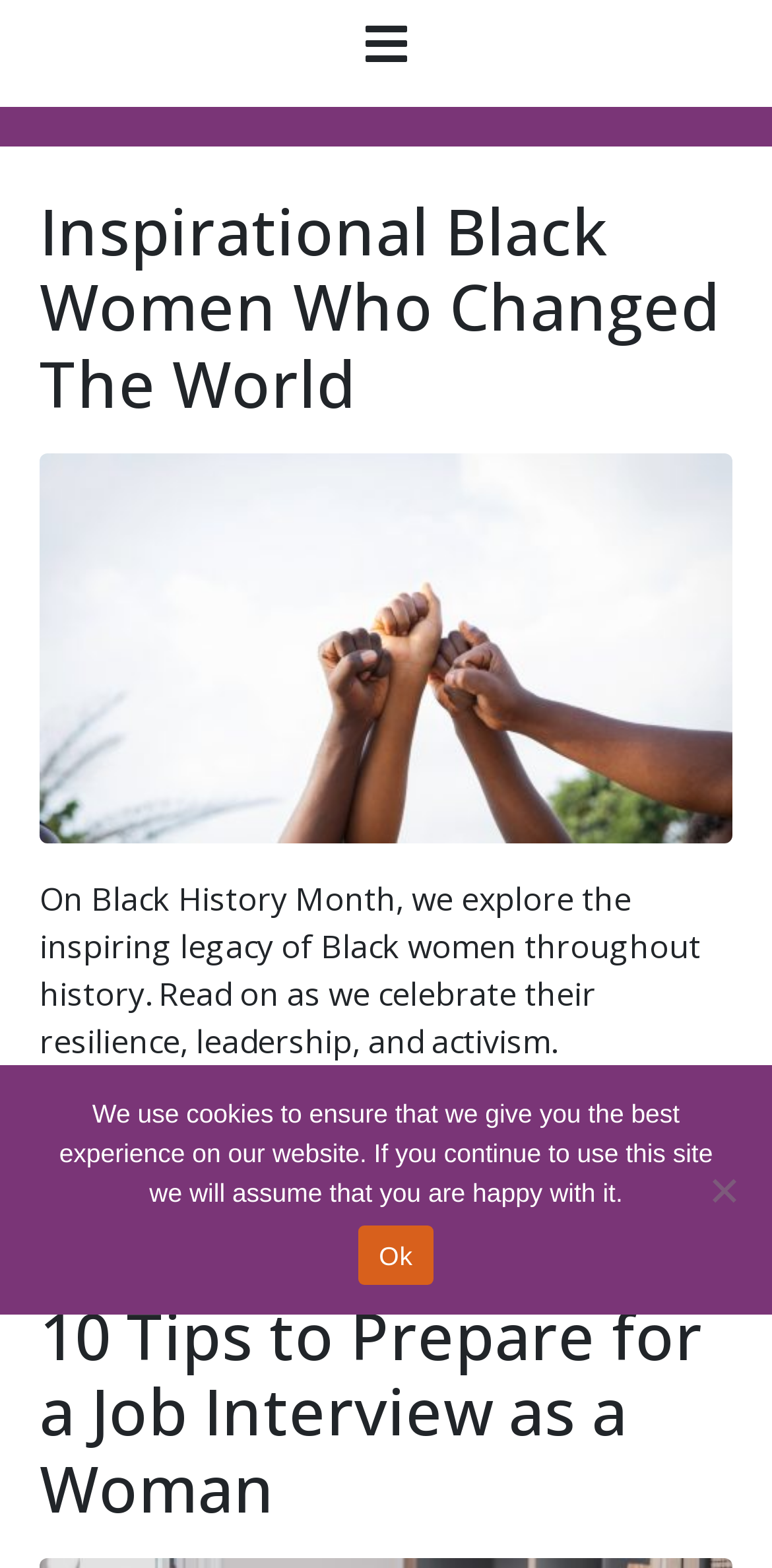What is the topic of the first article?
Analyze the image and provide a thorough answer to the question.

I looked at the header element of the first article section, which has the text 'Inspirational Black Women Who Changed The World'. This suggests that the topic of the first article is inspirational black women who changed the world.